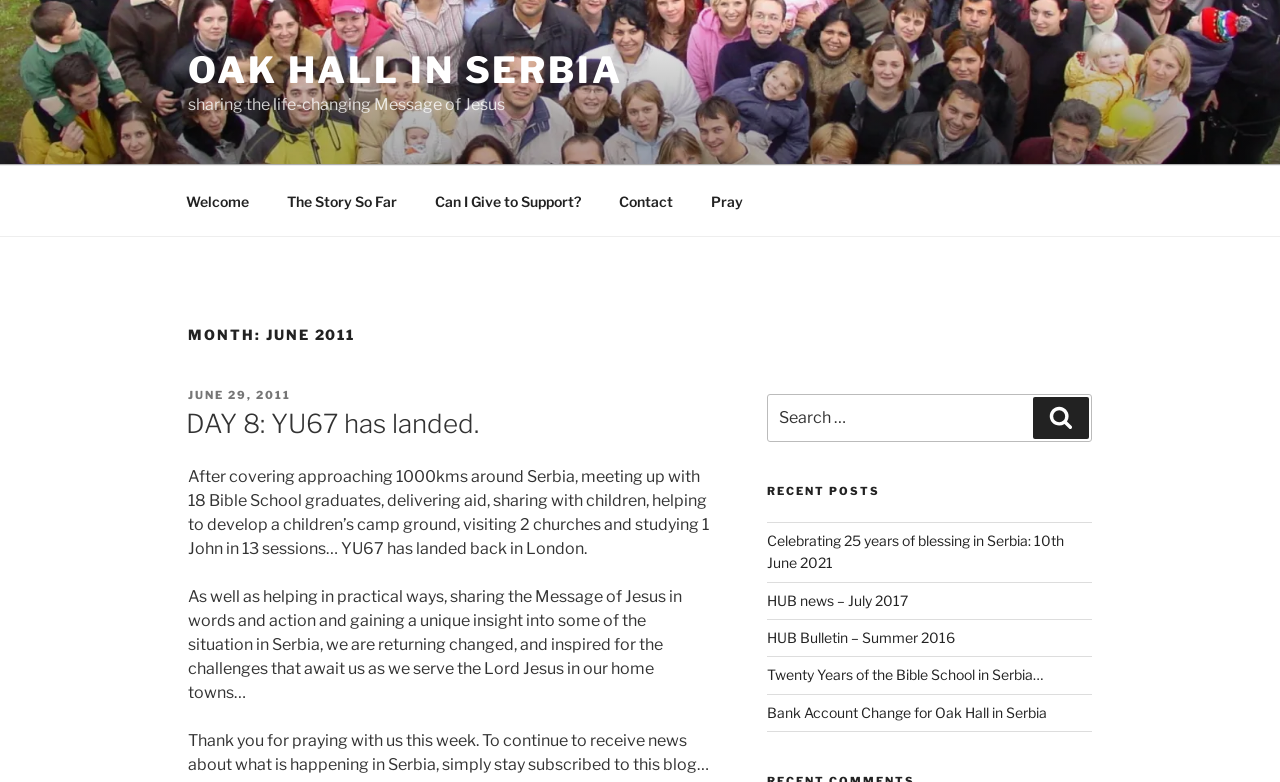Please identify the bounding box coordinates of the region to click in order to complete the task: "Check the 'RECENT POSTS'". The coordinates must be four float numbers between 0 and 1, specified as [left, top, right, bottom].

[0.599, 0.62, 0.853, 0.639]